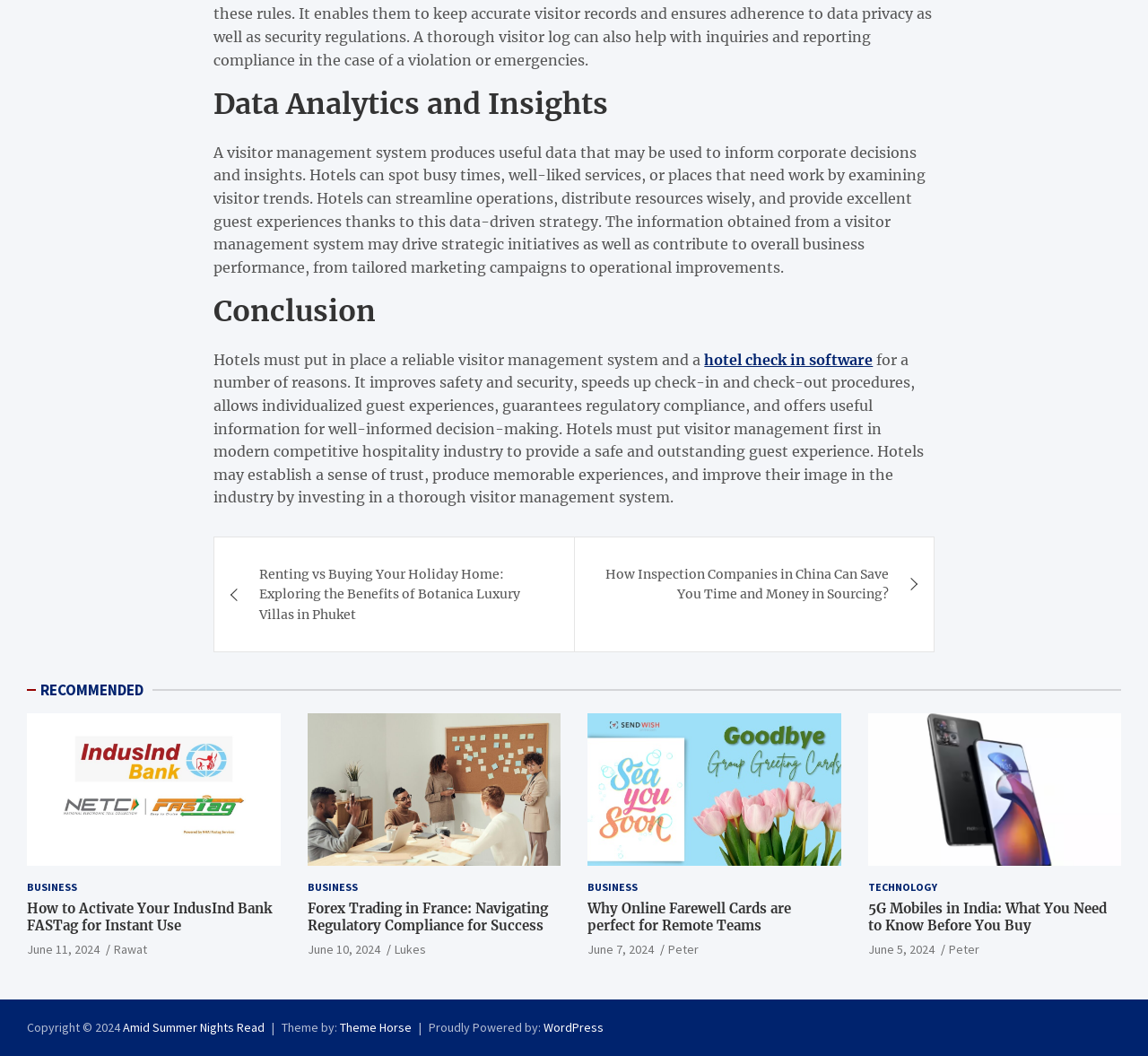Refer to the image and provide an in-depth answer to the question: 
What is the purpose of a visitor management system?

The purpose of a visitor management system is to inform corporate decisions and insights because the text on the webpage states that 'Hotels can spot busy times, well-liked services, or places that need work by examining visitor trends' and 'The information obtained from a visitor management system may drive strategic initiatives as well as contribute to overall business performance'.